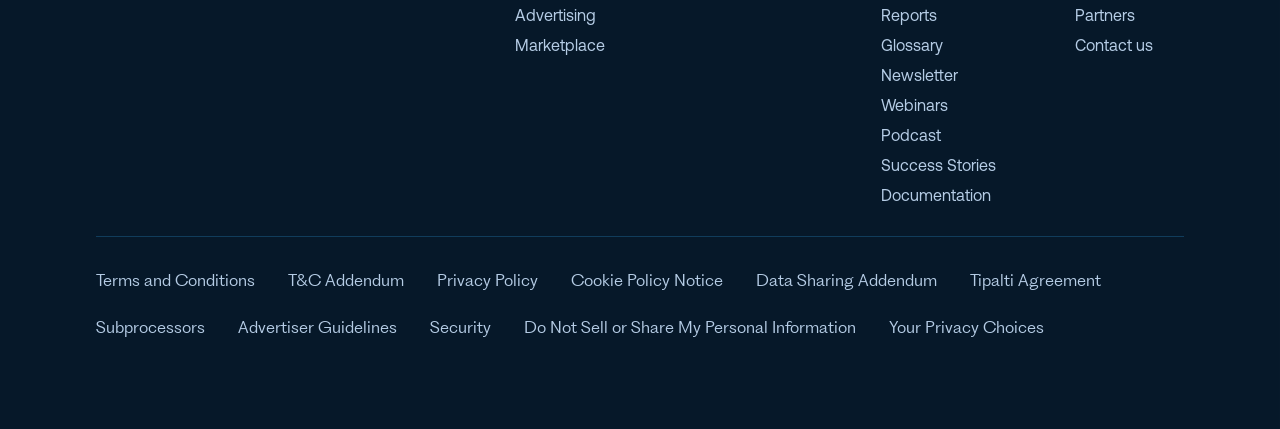Locate the bounding box coordinates of the region to be clicked to comply with the following instruction: "Read reports". The coordinates must be four float numbers between 0 and 1, in the form [left, top, right, bottom].

[0.689, 0.013, 0.732, 0.055]